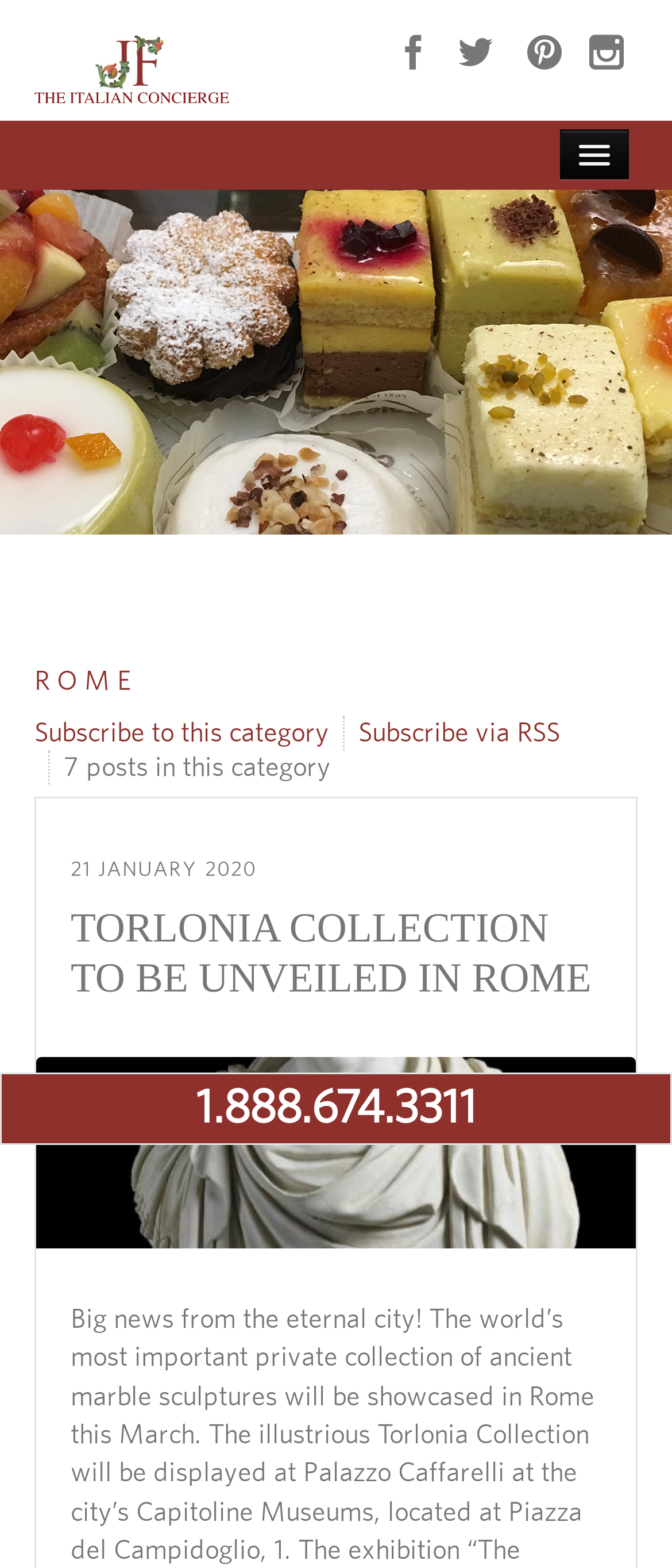Locate the bounding box coordinates of the clickable area needed to fulfill the instruction: "Subscribe to this category".

[0.051, 0.457, 0.49, 0.479]